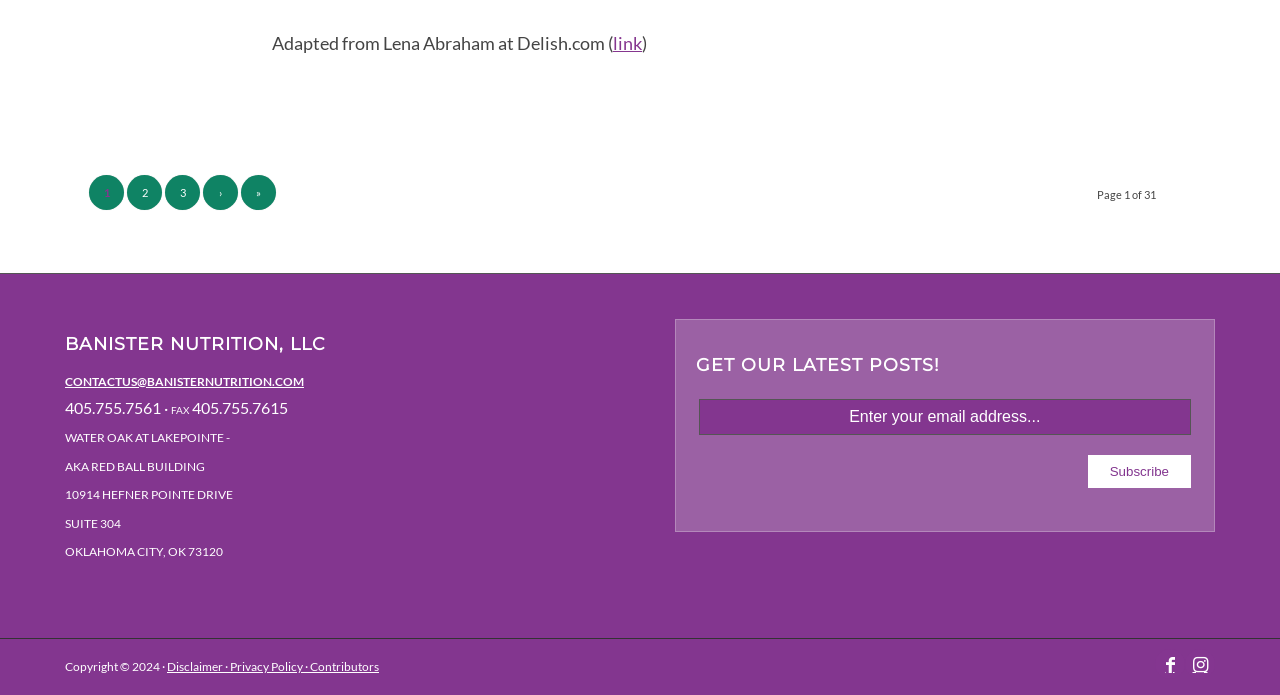Please give a one-word or short phrase response to the following question: 
What is the company name?

BANISTER NUTRITION, LLC